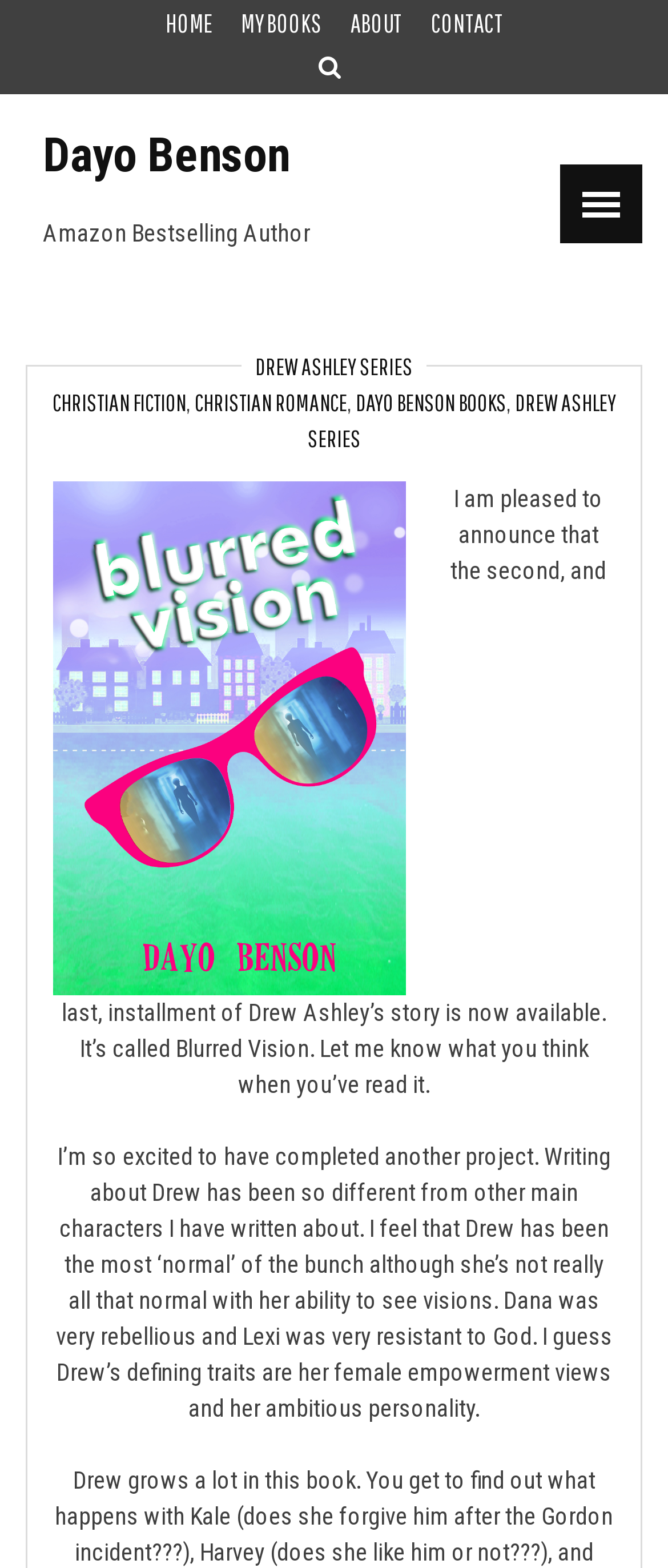Can you find the bounding box coordinates for the element to click on to achieve the instruction: "view Dayo Benson's profile"?

[0.064, 0.081, 0.433, 0.117]